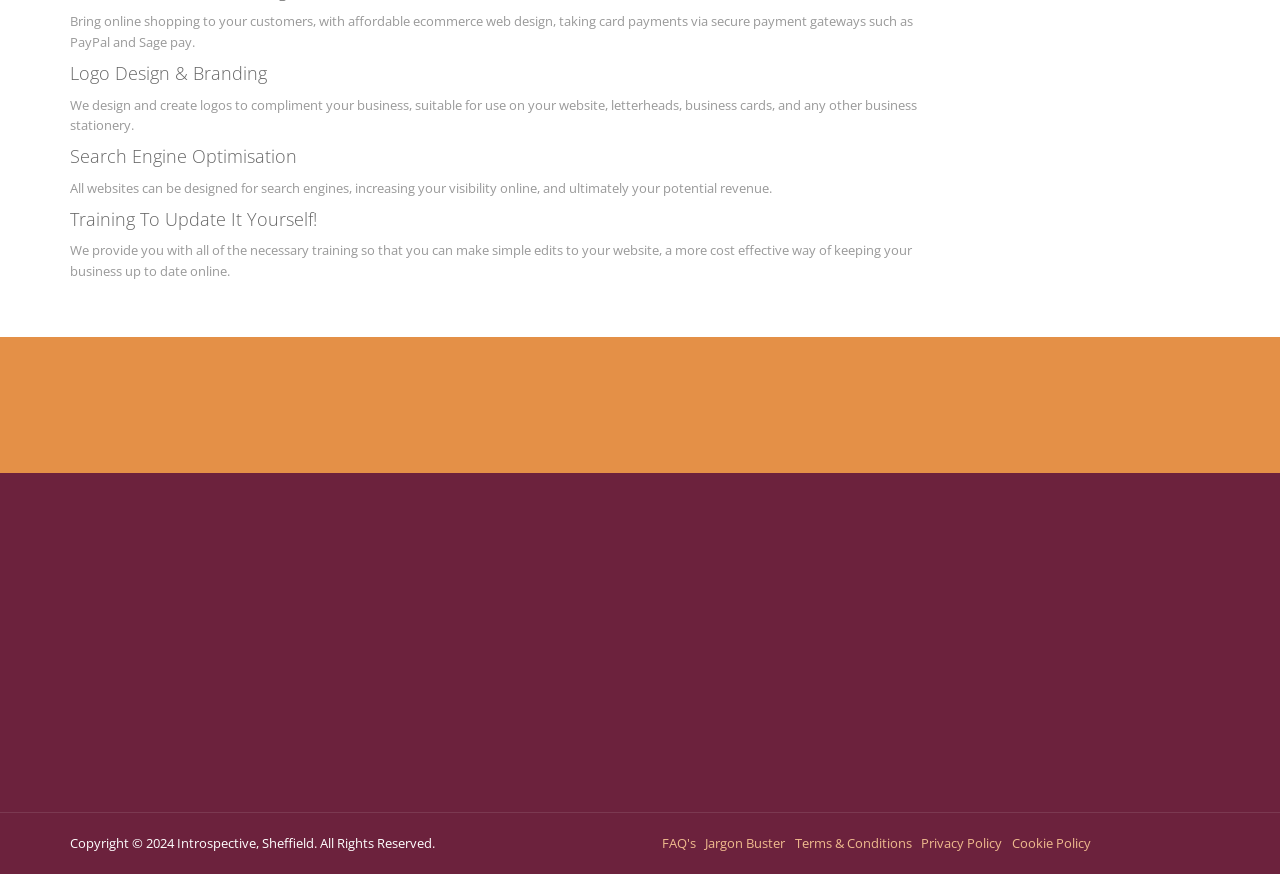Identify the bounding box coordinates for the region to click in order to carry out this instruction: "Click the 'What to look for in email marketing Software' link". Provide the coordinates using four float numbers between 0 and 1, formatted as [left, top, right, bottom].

[0.205, 0.656, 0.369, 0.7]